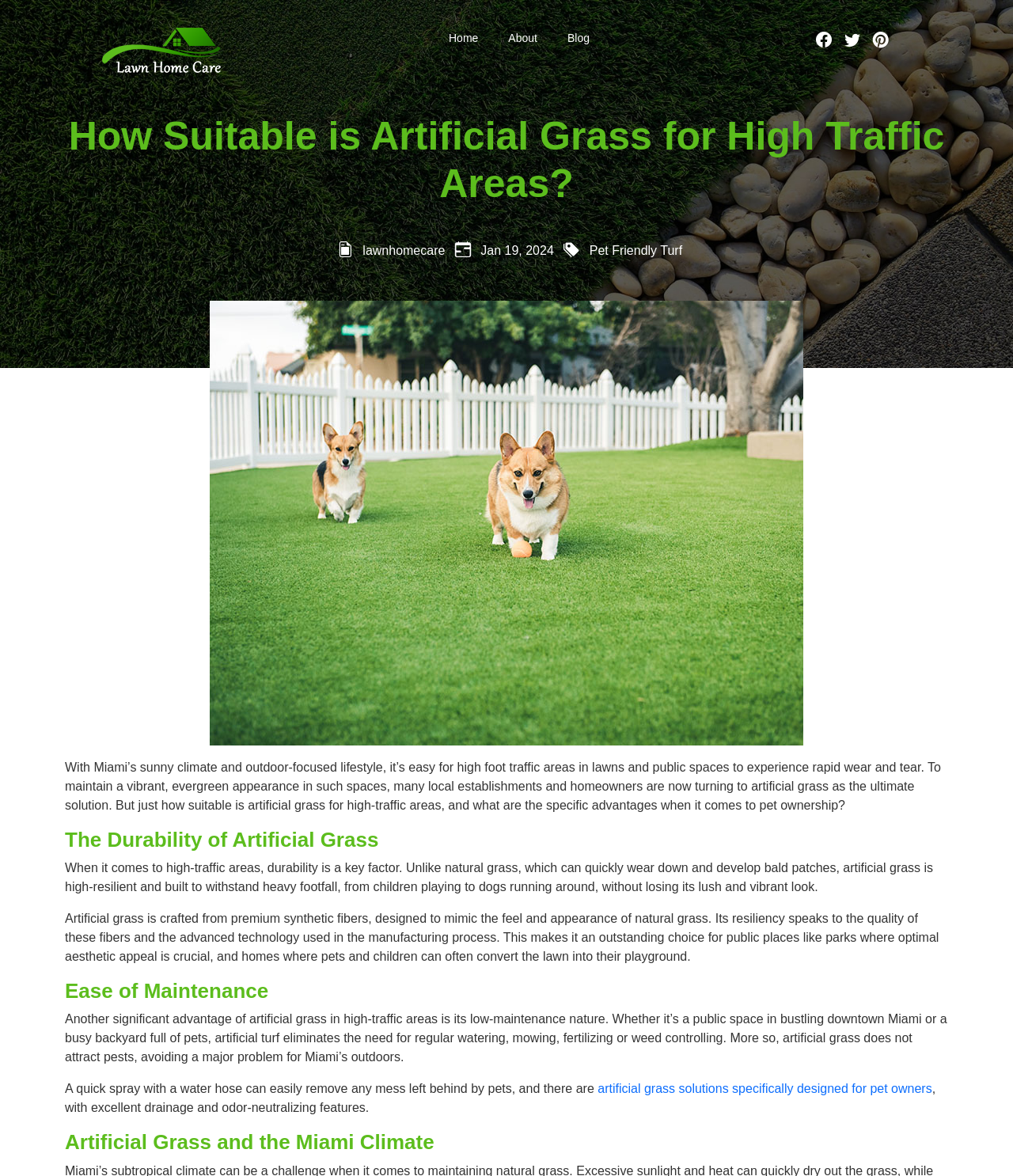Offer a meticulous description of the webpage's structure and content.

The webpage is about artificial grass and its benefits for high-traffic areas in Miami, particularly in terms of durability, low maintenance, and pet-friendliness. 

At the top left, there is a link to "lawn home care" accompanied by an image. To the right of this, there are navigation links to "Home", "About", and "Blog". On the far right, there are three more links represented by icons. 

Below these navigation links, there is a heading that asks about the suitability of artificial grass for high-traffic areas. Underneath this heading, there is a paragraph of text that explains how artificial grass can maintain a vibrant appearance in high-traffic areas, especially in Miami's sunny climate. 

To the right of this text, there is a link to "Pet Friendly Turf" and a large figure that likely displays an image related to artificial grass. 

The main content of the webpage is divided into three sections, each with its own heading. The first section, "The Durability of Artificial Grass", explains how artificial grass is more resilient than natural grass and can withstand heavy footfall. 

The second section, "Ease of Maintenance", highlights the low-maintenance nature of artificial grass, eliminating the need for regular watering, mowing, and fertilizing. 

The third section, "Artificial Grass and the Miami Climate", is not fully described in the provided accessibility tree, but it likely discusses how artificial grass is adapted to Miami's sunny climate.